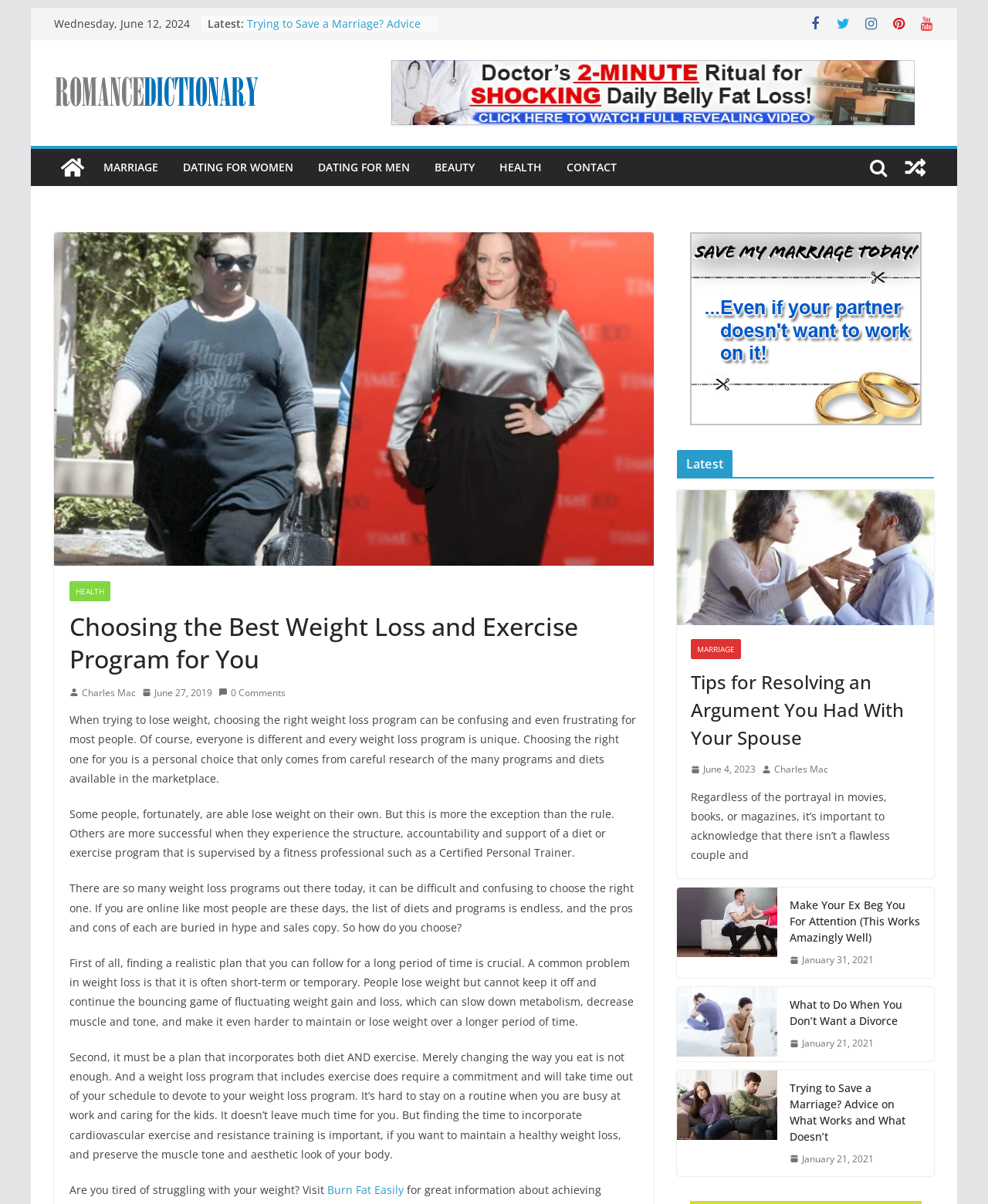Locate the bounding box coordinates of the area you need to click to fulfill this instruction: 'Read 'Choosing the Best Weight Loss and Exercise Program for You''. The coordinates must be in the form of four float numbers ranging from 0 to 1: [left, top, right, bottom].

[0.07, 0.507, 0.646, 0.561]